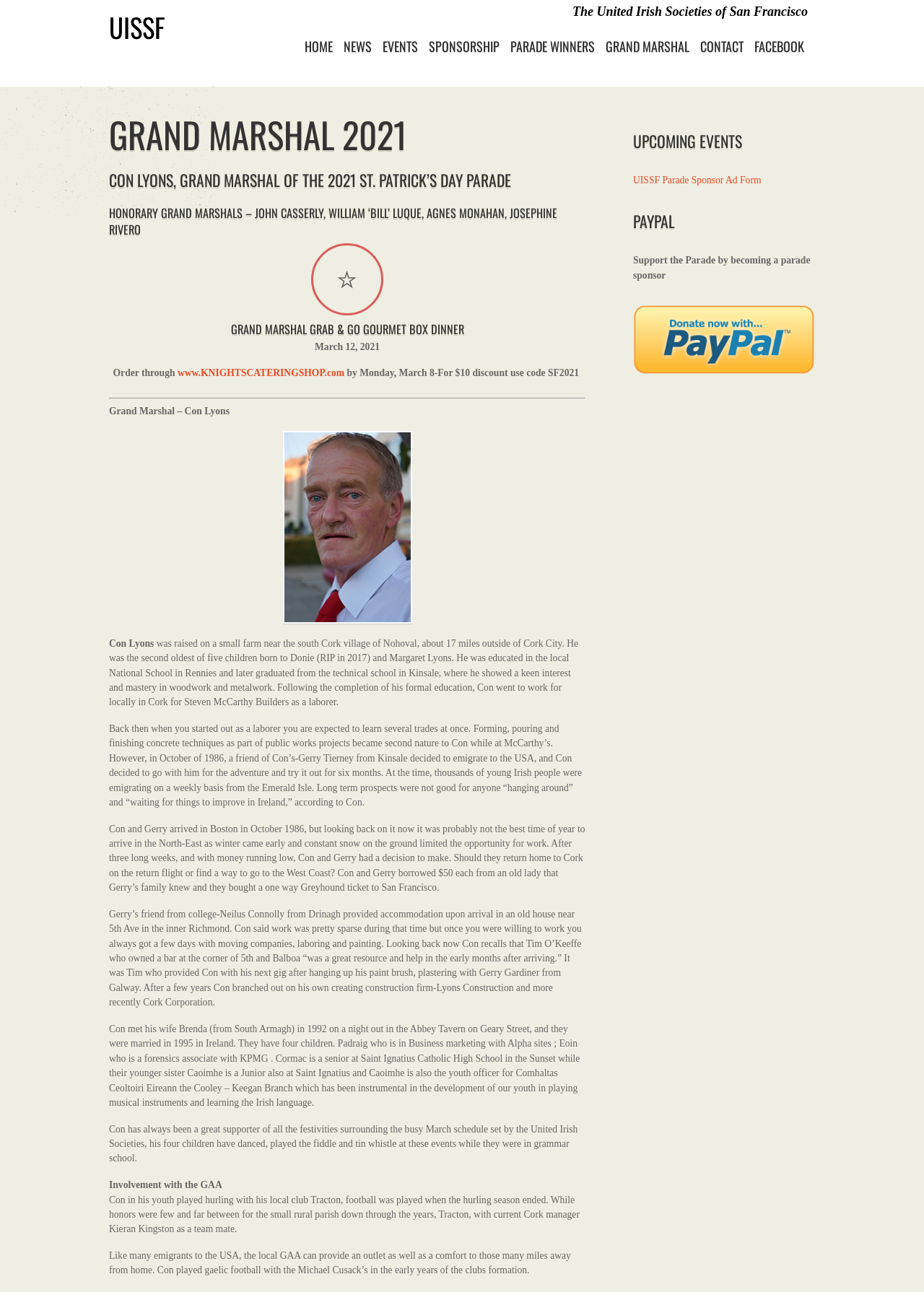Offer a thorough description of the webpage.

The webpage is about the Grand Marshal of the 2021 St. Patrick's Day Parade, Con Lyons. At the top of the page, there is a navigation menu with links to different sections of the website, including "HOME", "NEWS", "EVENTS", "SPONSORSHIP", "PARADE WINNERS", "GRAND MARSHAL", "CONTACT", and "FACEBOOK".

Below the navigation menu, there is a heading that reads "GRAND MARSHAL 2021" followed by a subheading that introduces Con Lyons as the Grand Marshal of the 2021 St. Patrick's Day Parade. There are also two images on the page, one of which is likely a photo of Con Lyons.

The main content of the page is a biography of Con Lyons, which describes his early life in Ireland, his decision to emigrate to the USA, and his experiences in San Francisco. The biography is divided into several paragraphs, each of which describes a different aspect of Con's life, including his education, his work experience, and his family.

To the right of the biography, there is a section titled "UPCOMING EVENTS" which lists a few events related to the St. Patrick's Day Parade, including a link to a parade sponsor ad form and a PayPal link to support the parade. There is also a figure, likely an image, below the events section.

At the bottom of the page, there is a section that describes Con's involvement with the GAA, a Gaelic athletic association, and his experiences playing hurling and football in Ireland and the USA.